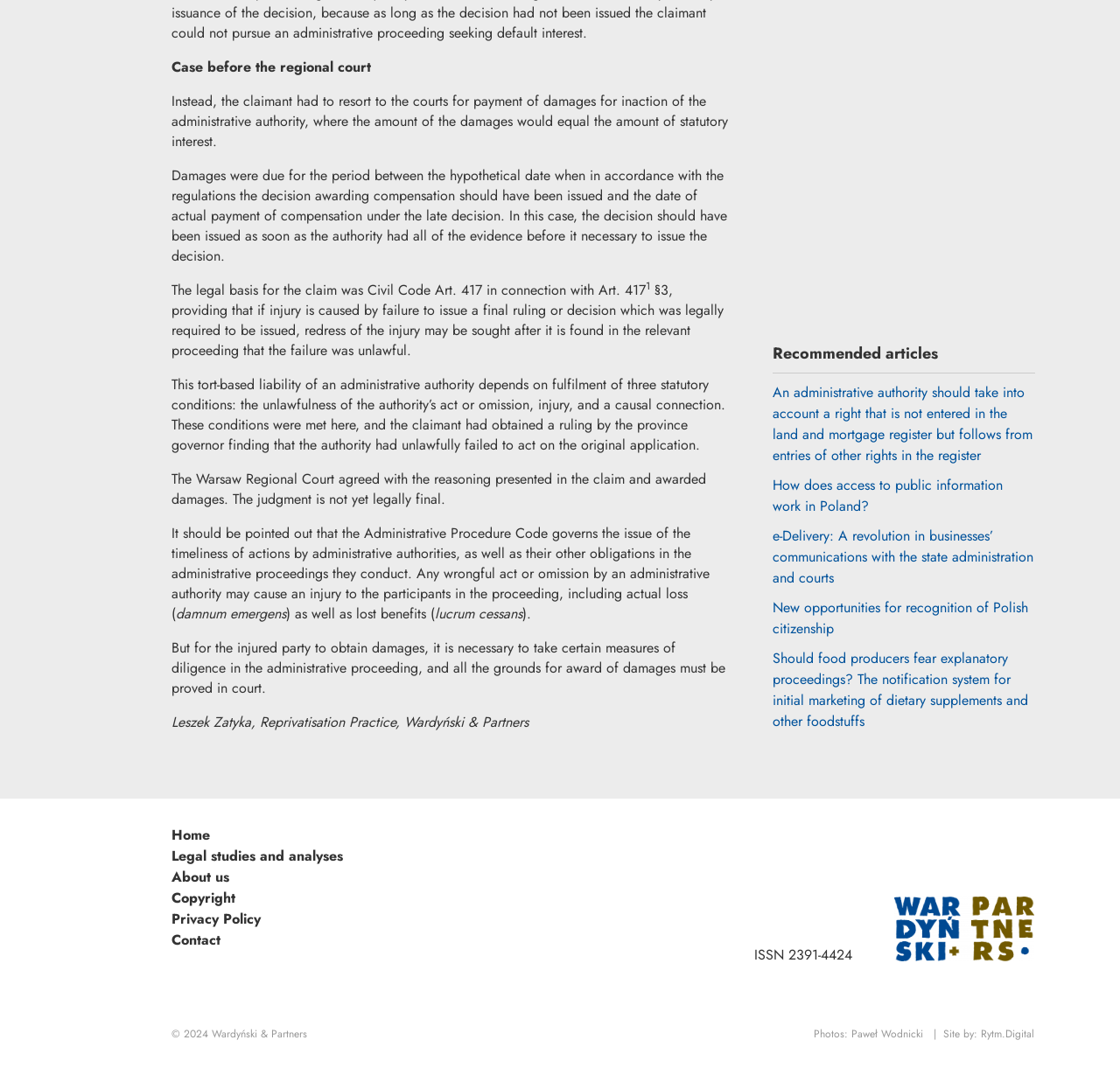Please indicate the bounding box coordinates of the element's region to be clicked to achieve the instruction: "Check 'Copyright'". Provide the coordinates as four float numbers between 0 and 1, i.e., [left, top, right, bottom].

[0.153, 0.832, 0.21, 0.85]